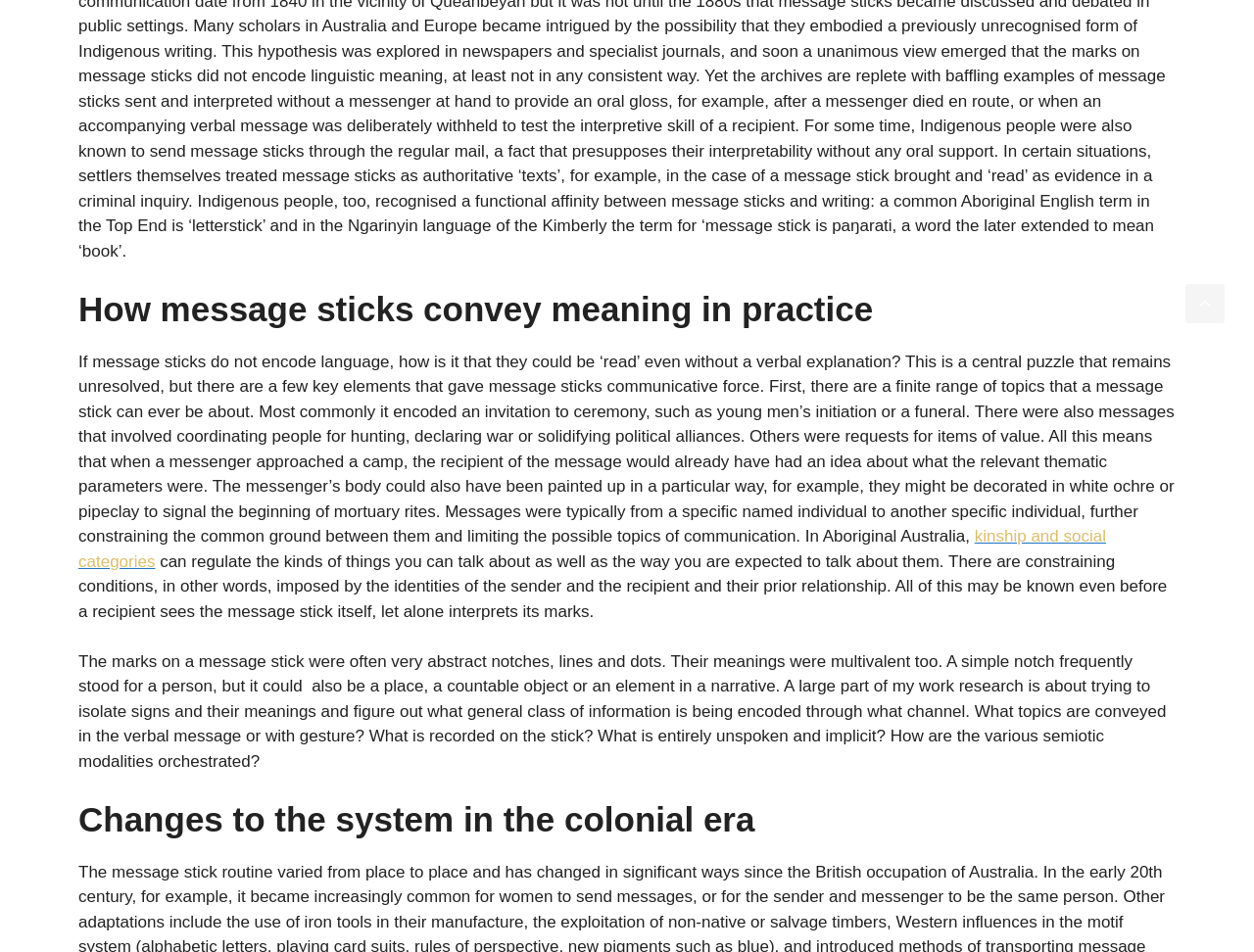Provide a brief response to the question below using a single word or phrase: 
What is the main topic of the webpage?

Message sticks